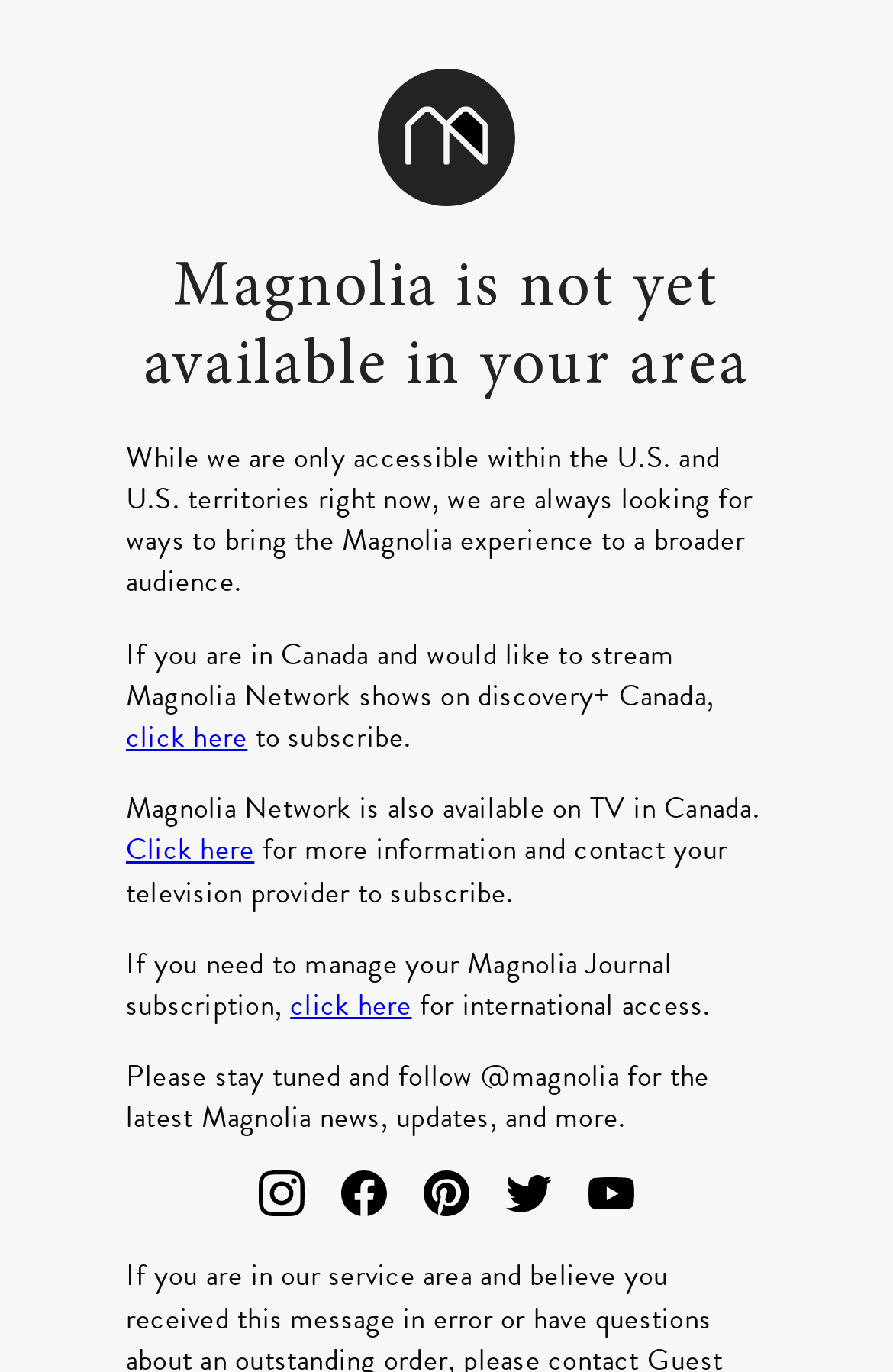Please specify the bounding box coordinates of the clickable region necessary for completing the following instruction: "Follow Magnolia on Instagram". The coordinates must consist of four float numbers between 0 and 1, i.e., [left, top, right, bottom].

[0.274, 0.852, 0.356, 0.894]